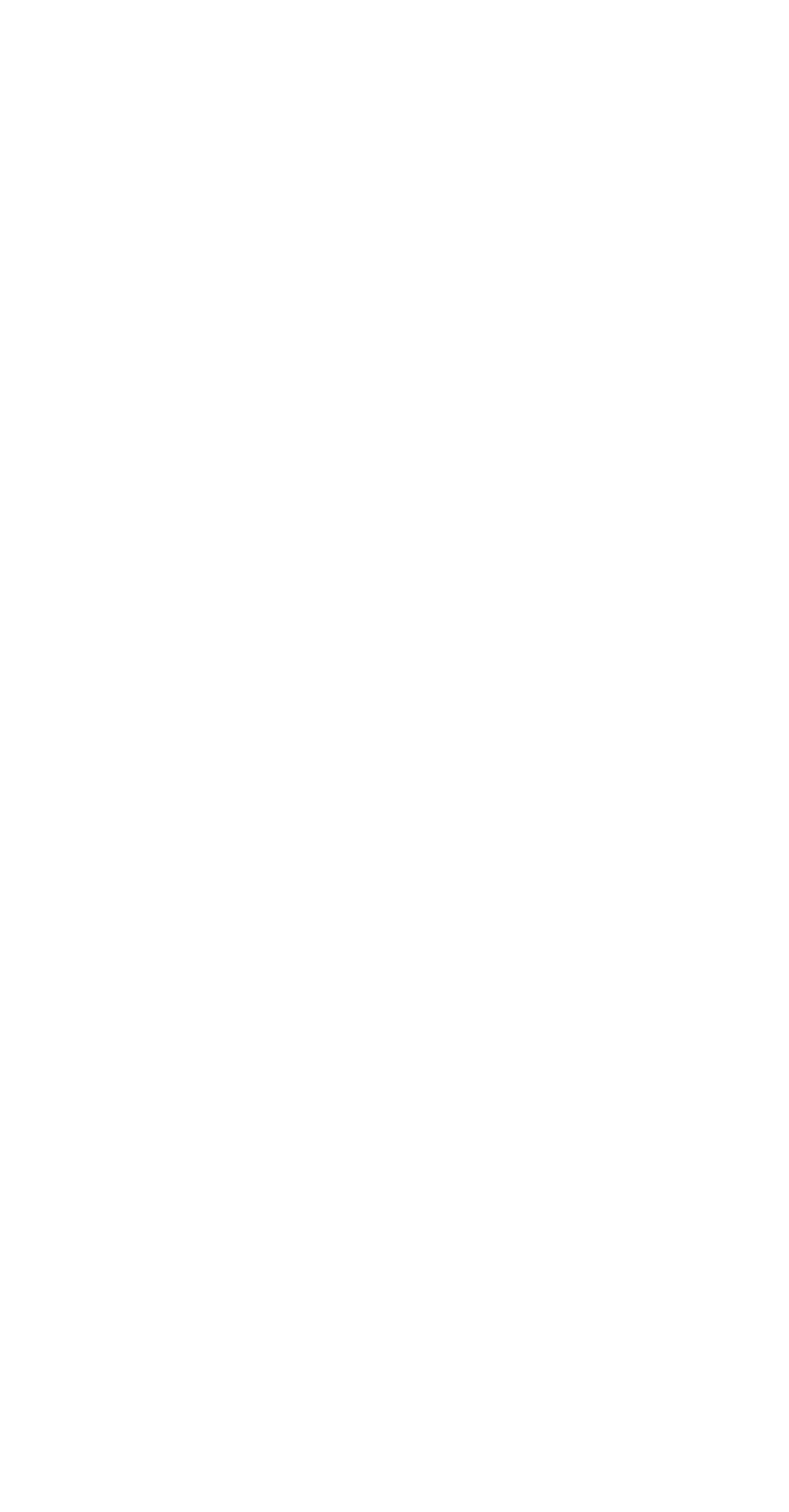Determine the bounding box coordinates of the clickable region to carry out the instruction: "go to next page".

[0.085, 0.867, 0.368, 0.897]